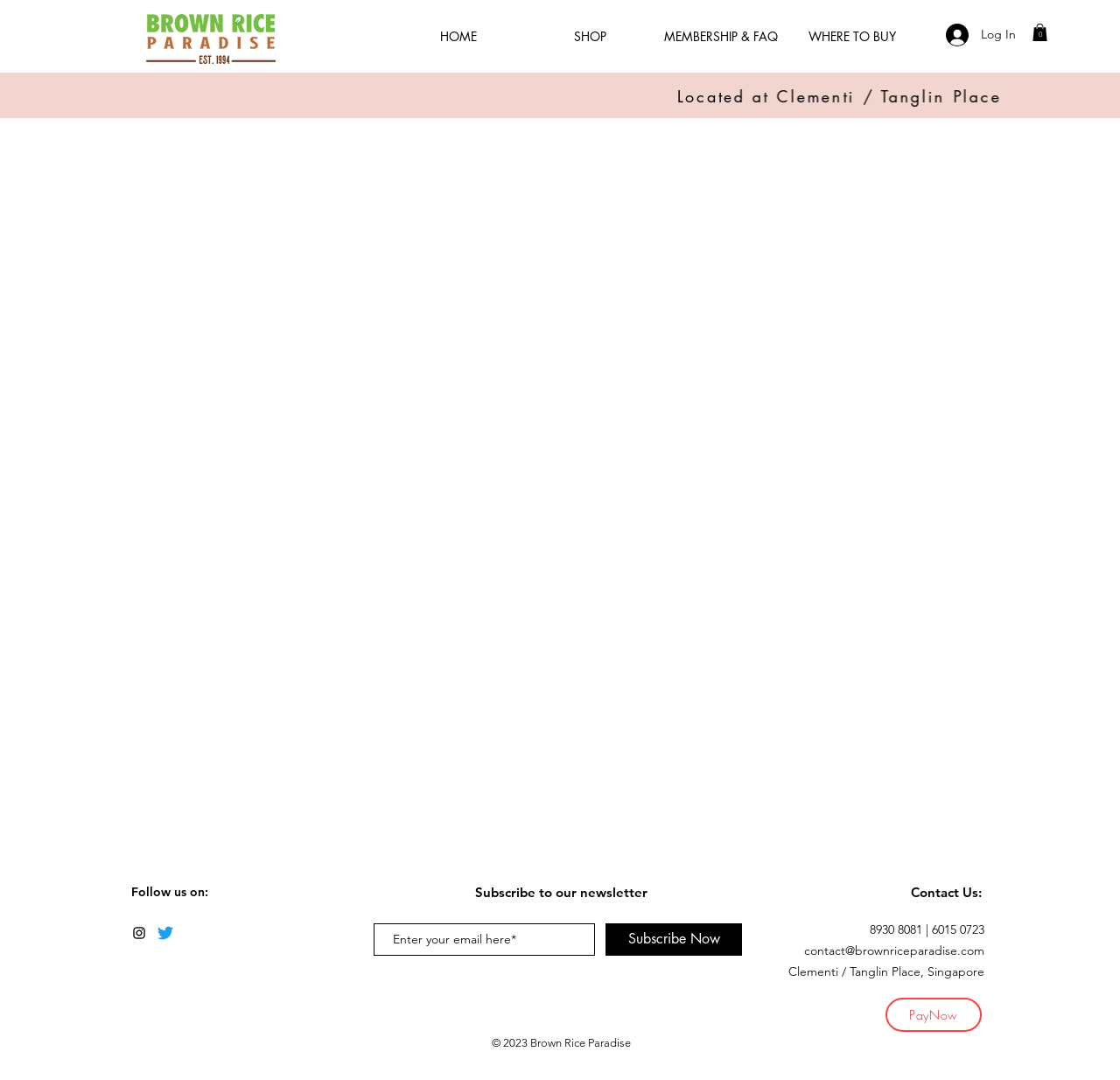Indicate the bounding box coordinates of the element that needs to be clicked to satisfy the following instruction: "Click the Log In button". The coordinates should be four float numbers between 0 and 1, i.e., [left, top, right, bottom].

[0.834, 0.017, 0.918, 0.048]